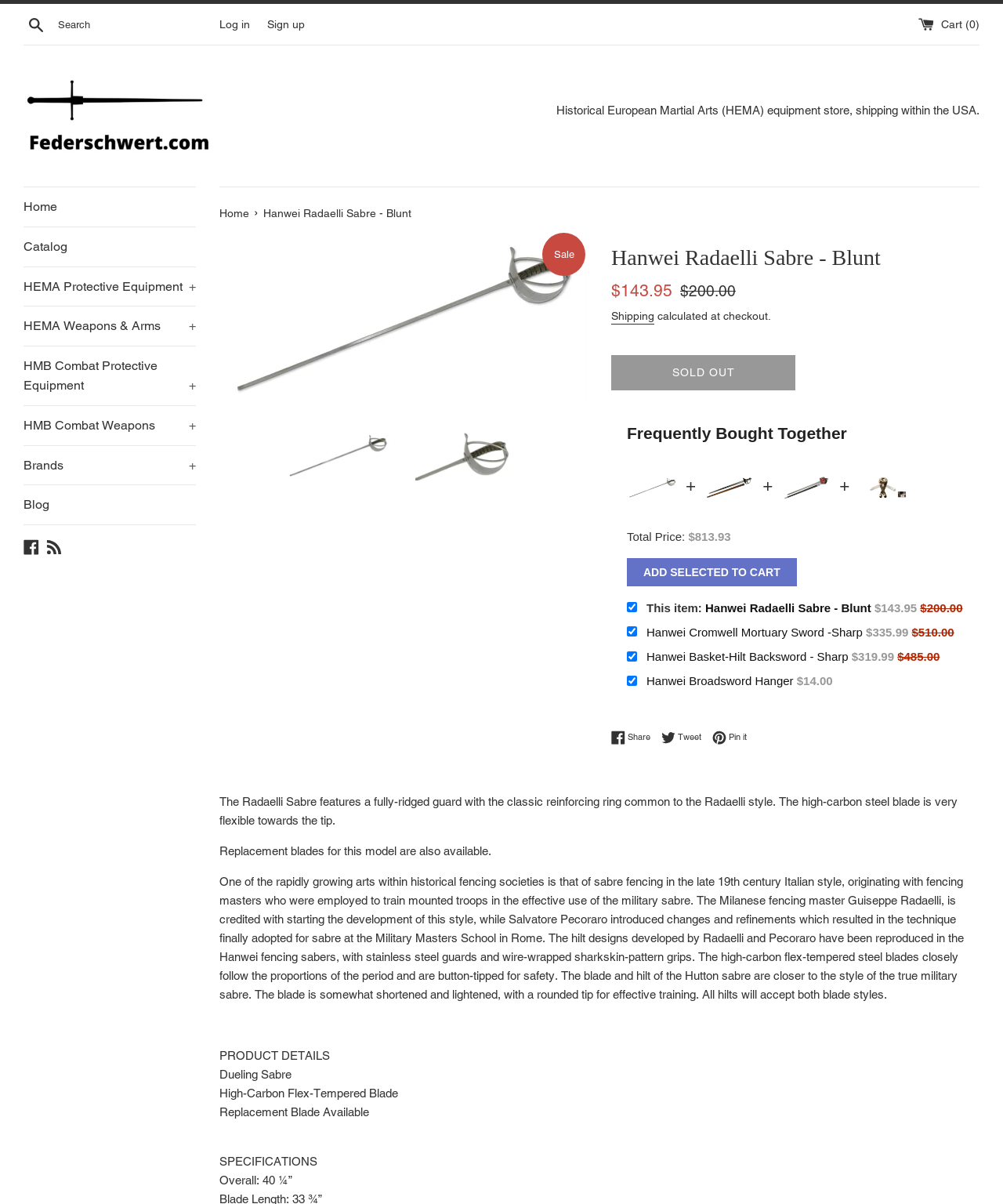What is the style of fencing associated with this sabre?
Answer with a single word or short phrase according to what you see in the image.

Late 19th century Italian style